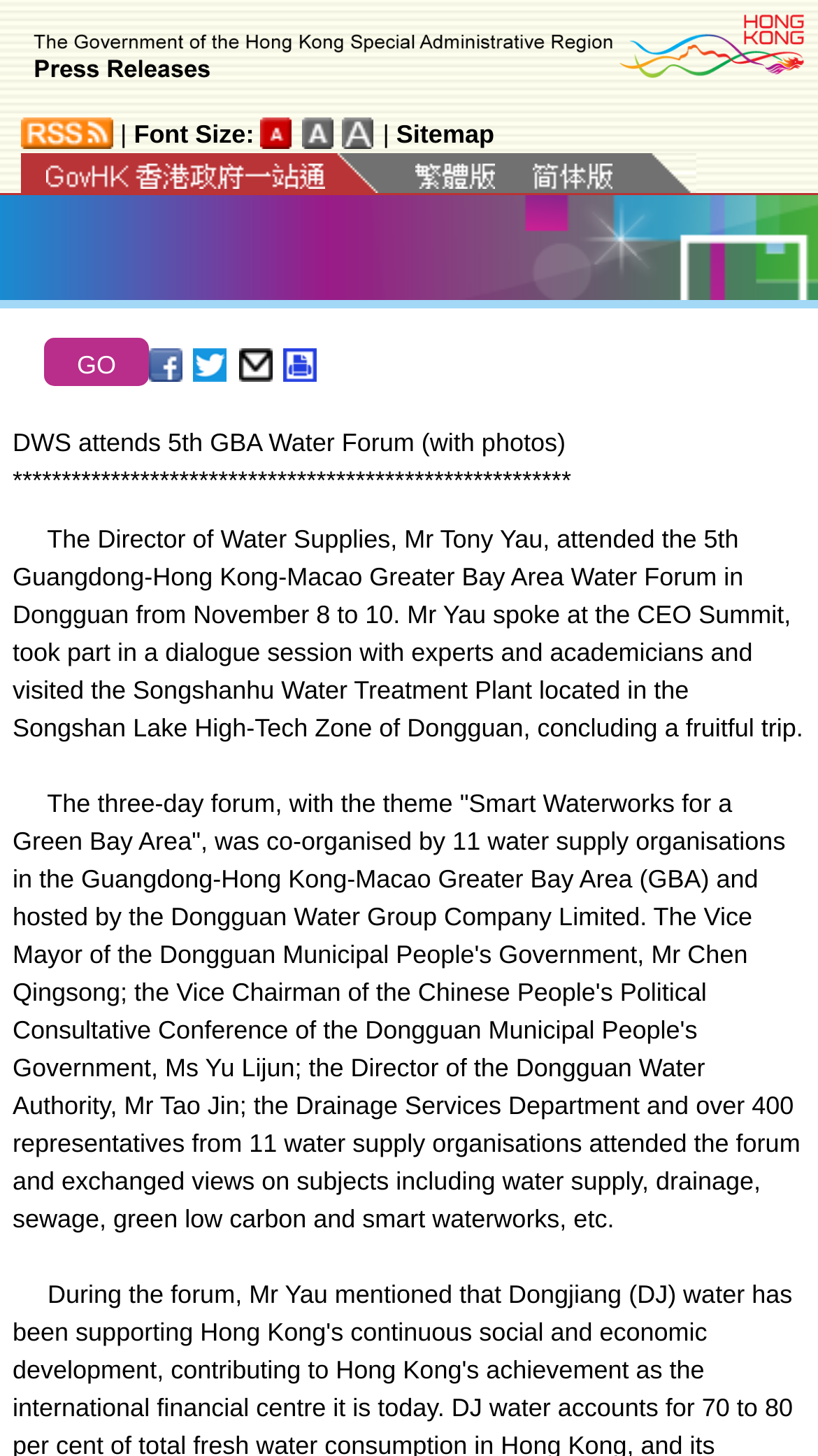Identify the bounding box coordinates of the section to be clicked to complete the task described by the following instruction: "Contact us". The coordinates should be four float numbers between 0 and 1, formatted as [left, top, right, bottom].

None